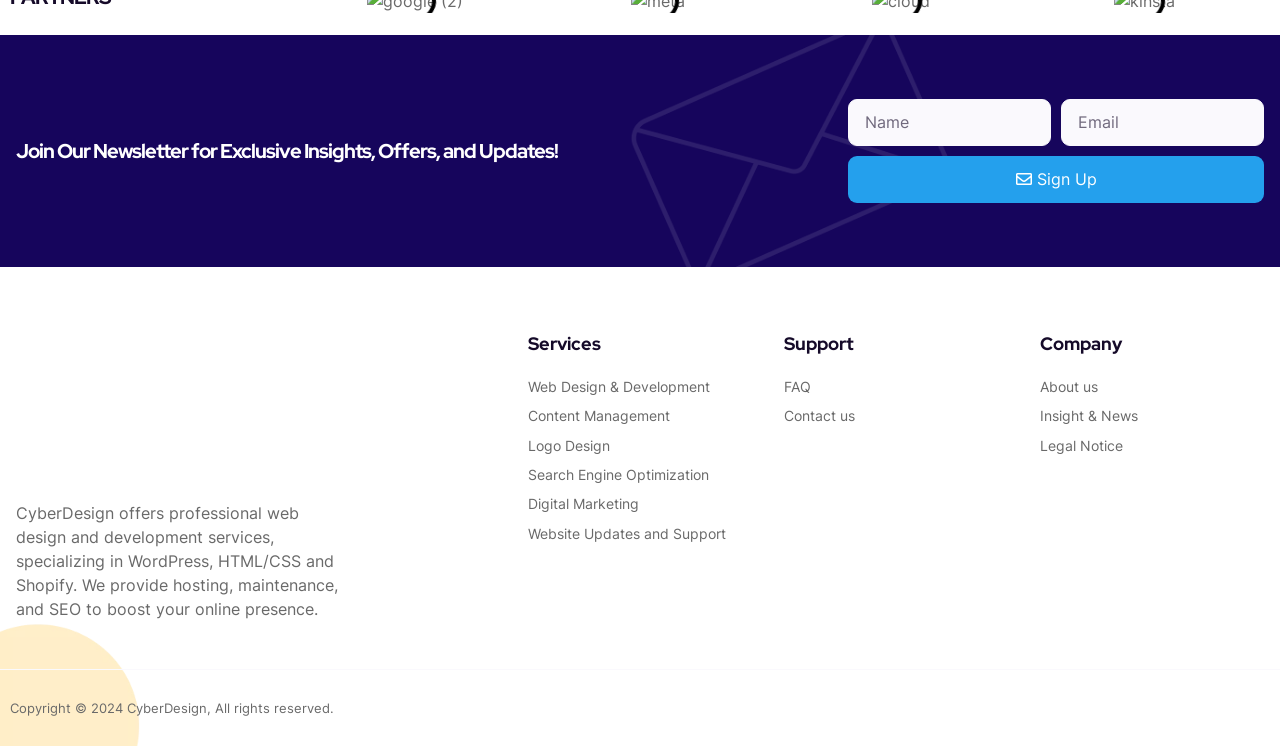Identify the bounding box for the UI element specified in this description: "LEAVE A REPLY". The coordinates must be four float numbers between 0 and 1, formatted as [left, top, right, bottom].

None